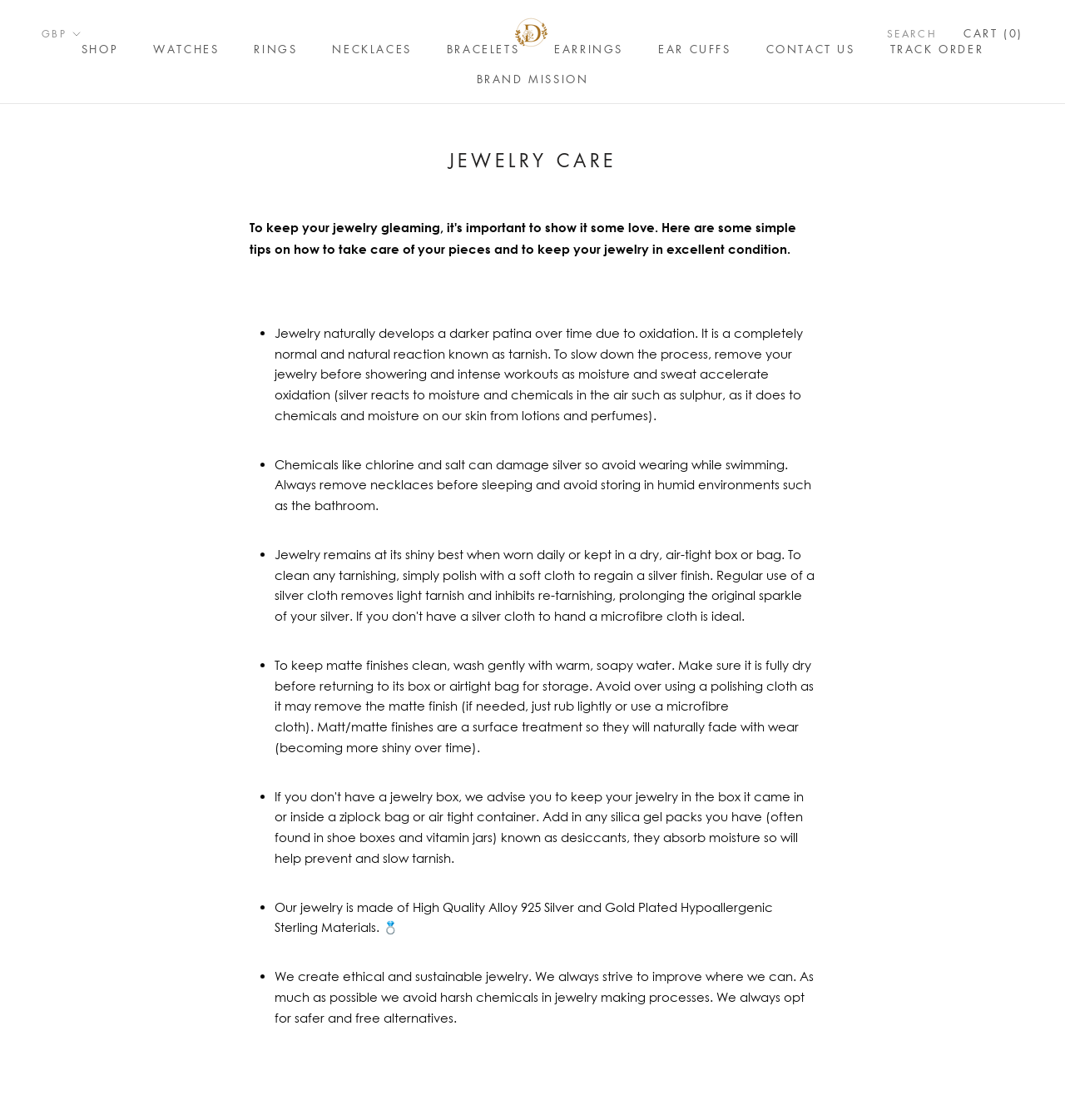Analyze the image and answer the question with as much detail as possible: 
What is the brand name of the jewelry?

I found the brand name 'Dalmory' by looking at the navigation links at the top of the page, where I saw a link with the text 'Dalmory' and an image with the same name.